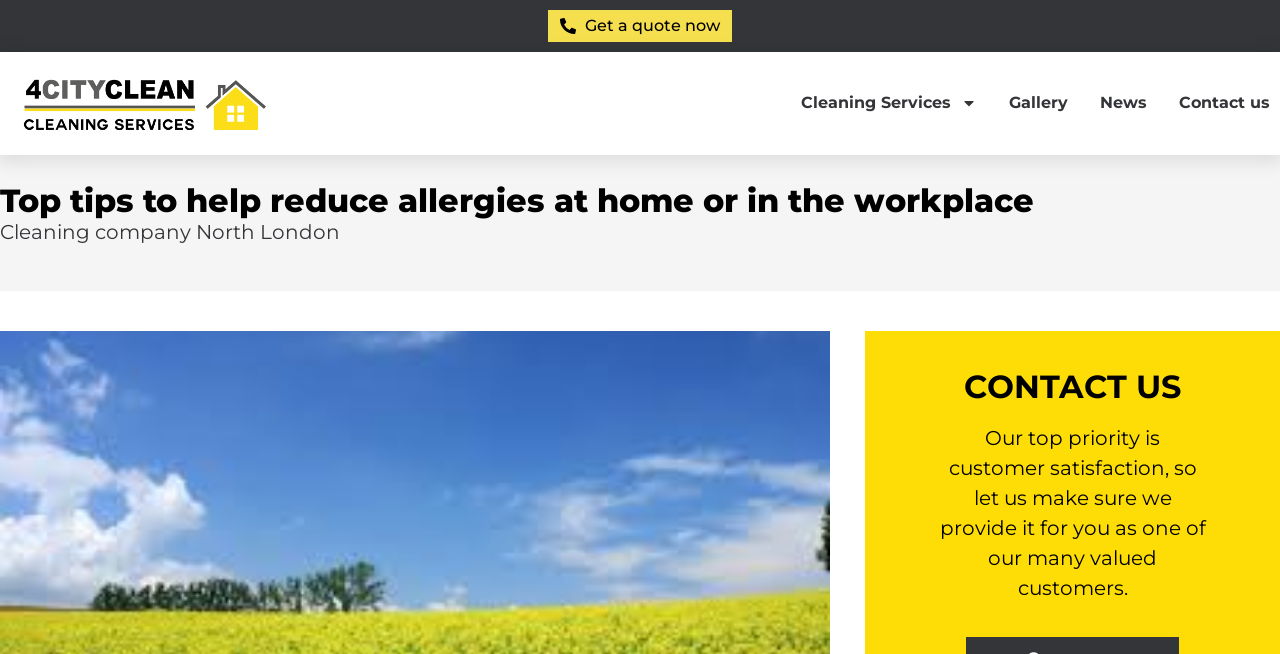Based on the image, provide a detailed and complete answer to the question: 
What is the priority of the company?

The priority of the company can be found in the StaticText element with the text 'Our top priority is customer satisfaction, so let us make sure we provide it for you as one of our many valued customers.'.